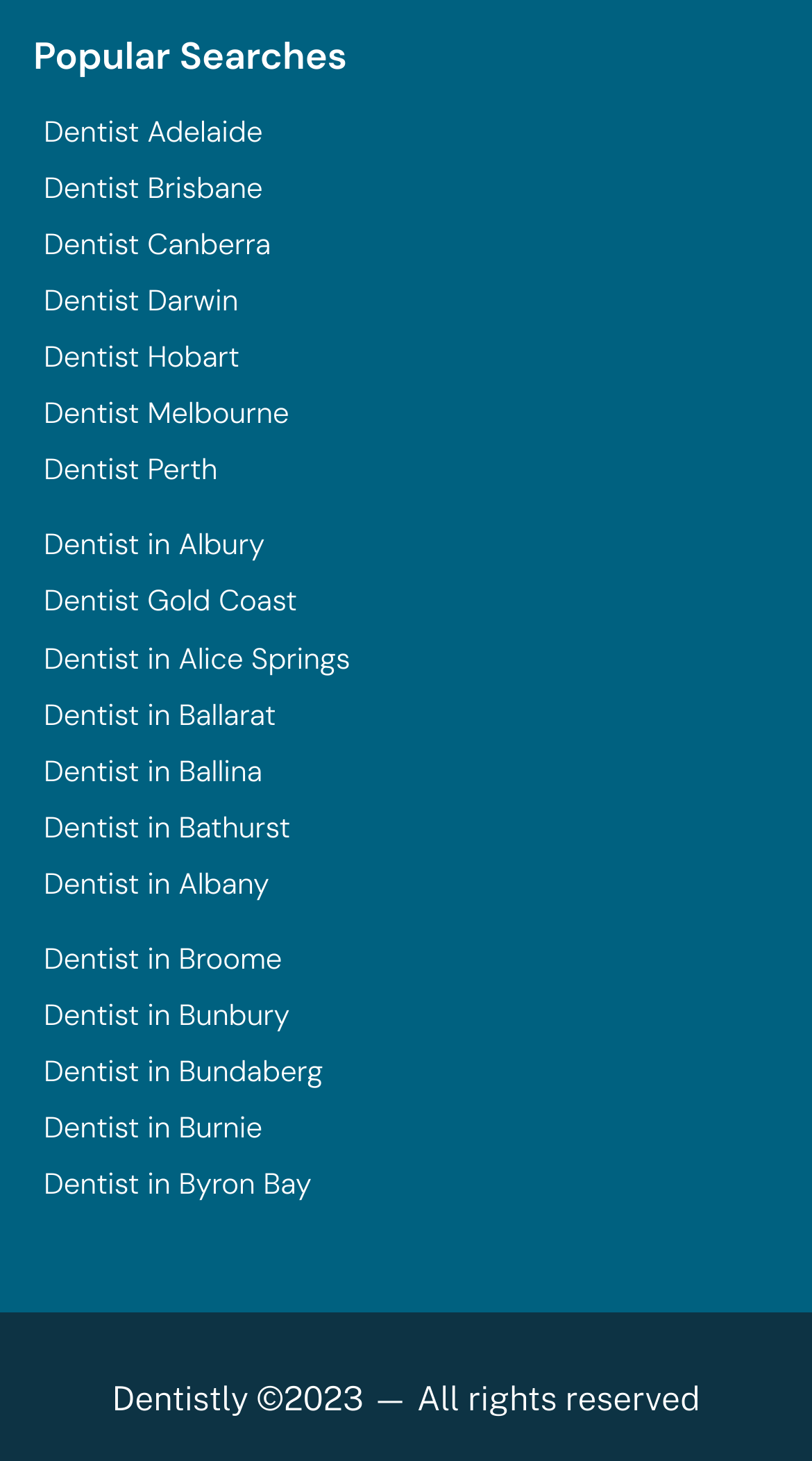From the element description: "Dentist in Burnie", extract the bounding box coordinates of the UI element. The coordinates should be expressed as four float numbers between 0 and 1, in the order [left, top, right, bottom].

[0.041, 0.762, 0.959, 0.785]